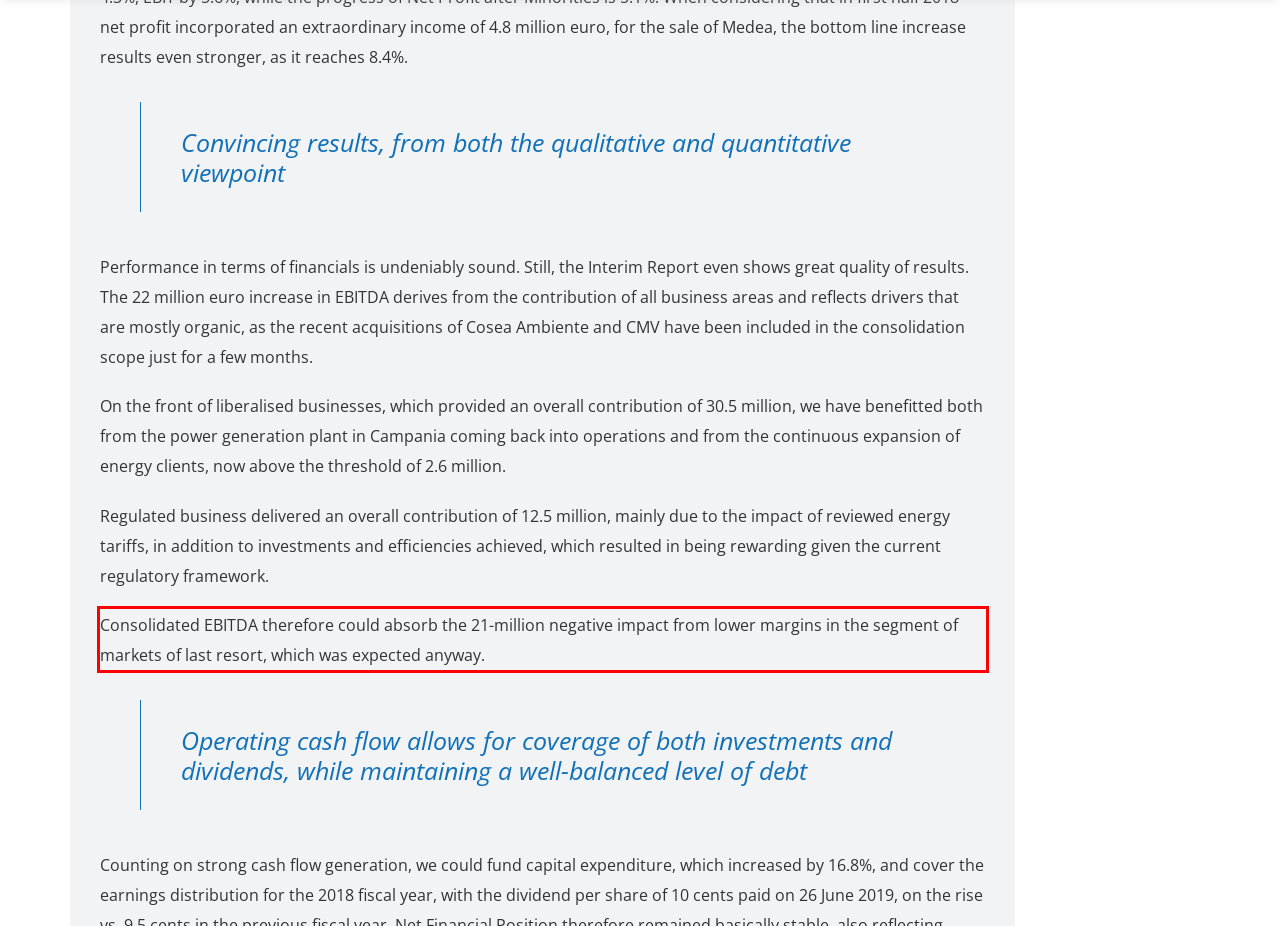Please look at the screenshot provided and find the red bounding box. Extract the text content contained within this bounding box.

Consolidated EBITDA therefore could absorb the 21-million negative impact from lower margins in the segment of markets of last resort, which was expected anyway.